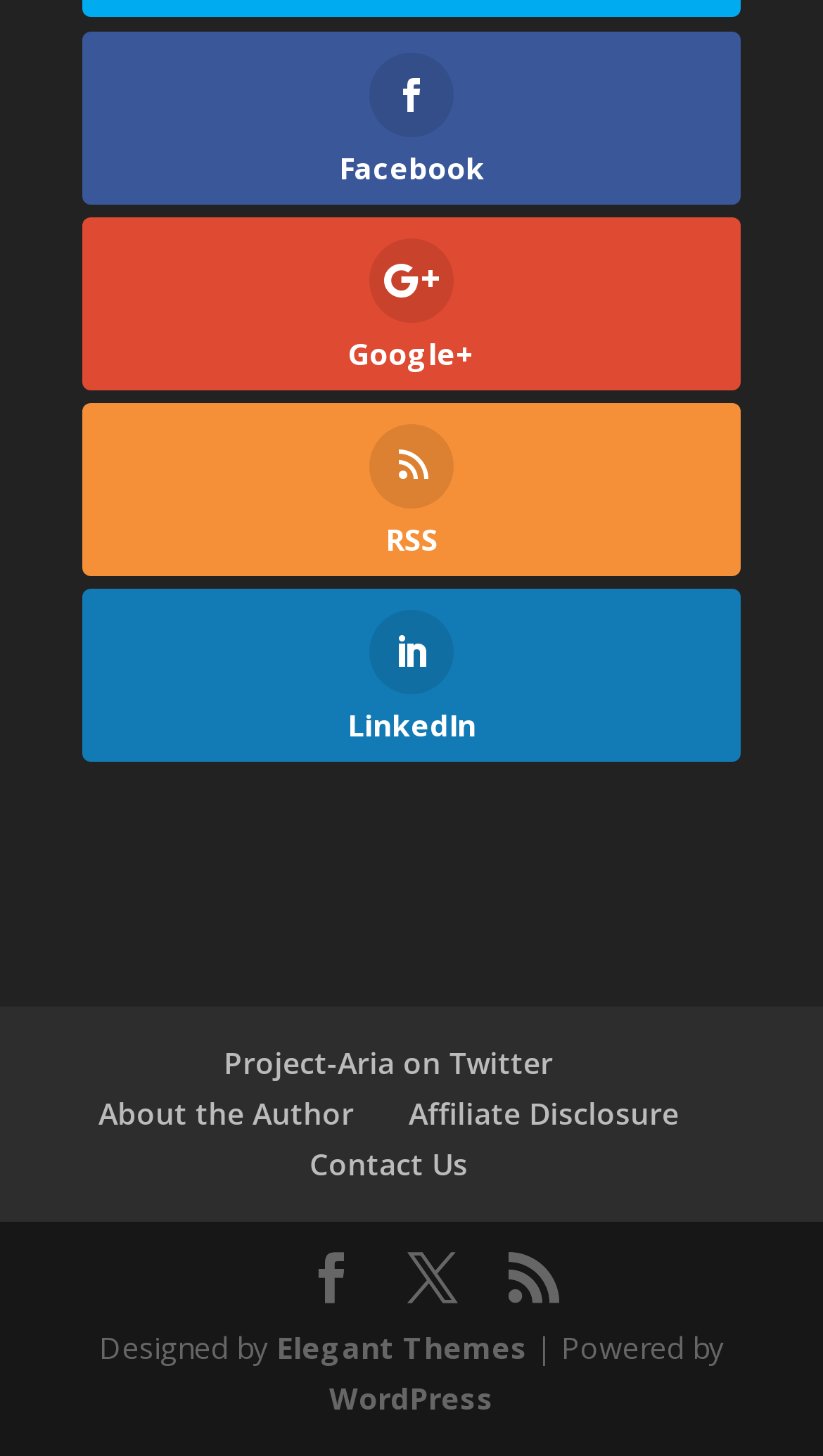Based on the provided description, "Project-Aria on Twitter", find the bounding box of the corresponding UI element in the screenshot.

[0.272, 0.716, 0.672, 0.744]